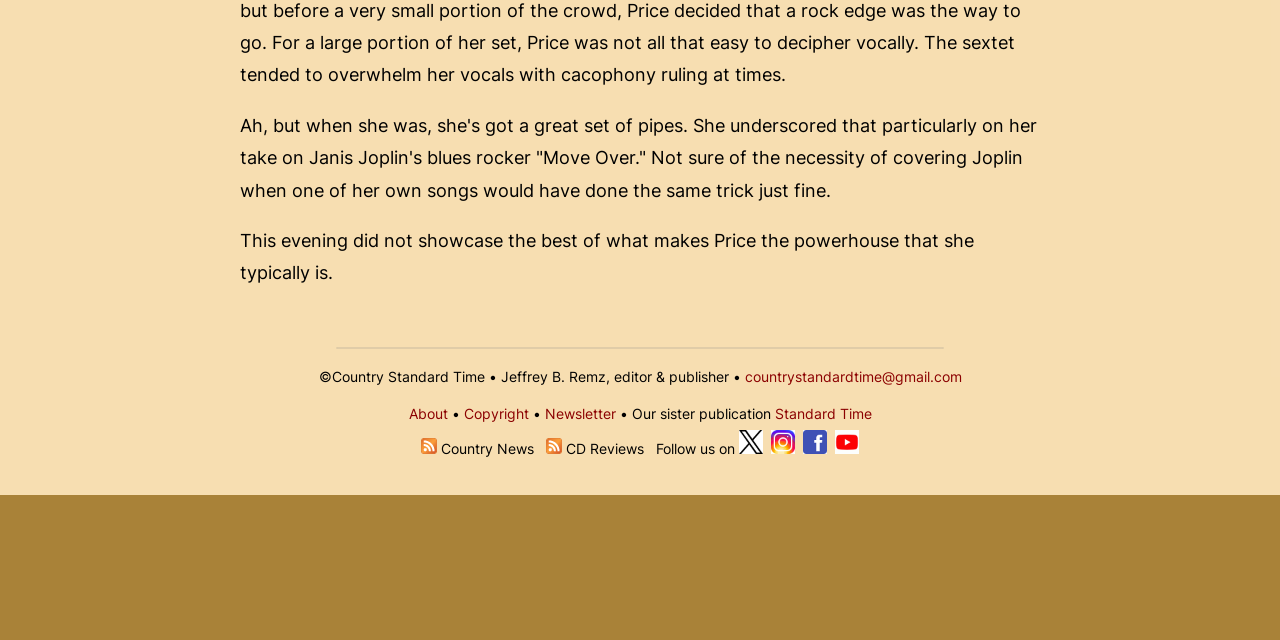Provide the bounding box coordinates, formatted as (top-left x, top-left y, bottom-right x, bottom-right y), with all values being floating point numbers between 0 and 1. Identify the bounding box of the UI element that matches the description: Newsletter

[0.425, 0.632, 0.481, 0.659]